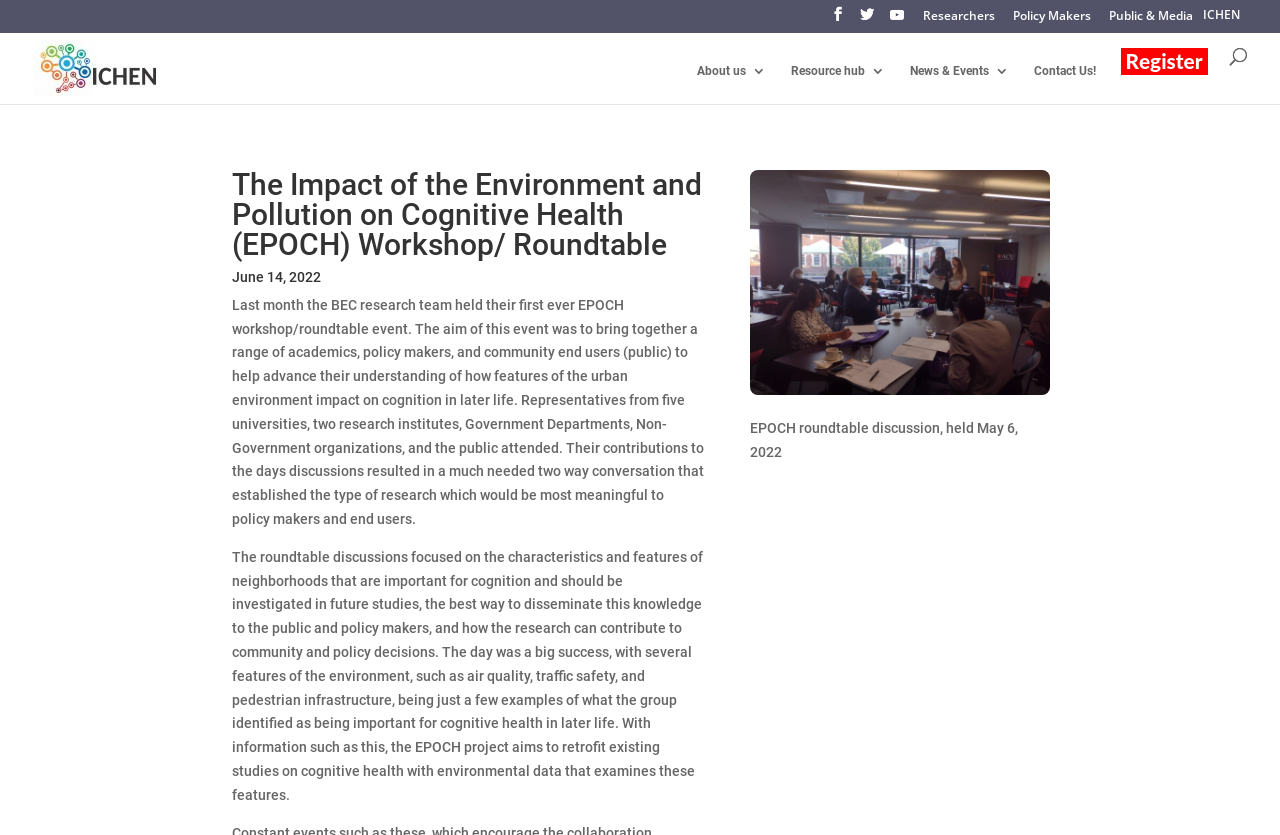Look at the image and answer the question in detail:
How many universities were represented at the EPOCH workshop?

I found the answer by reading the text that describes the attendees of the event, which mentions 'Representatives from five universities...'.